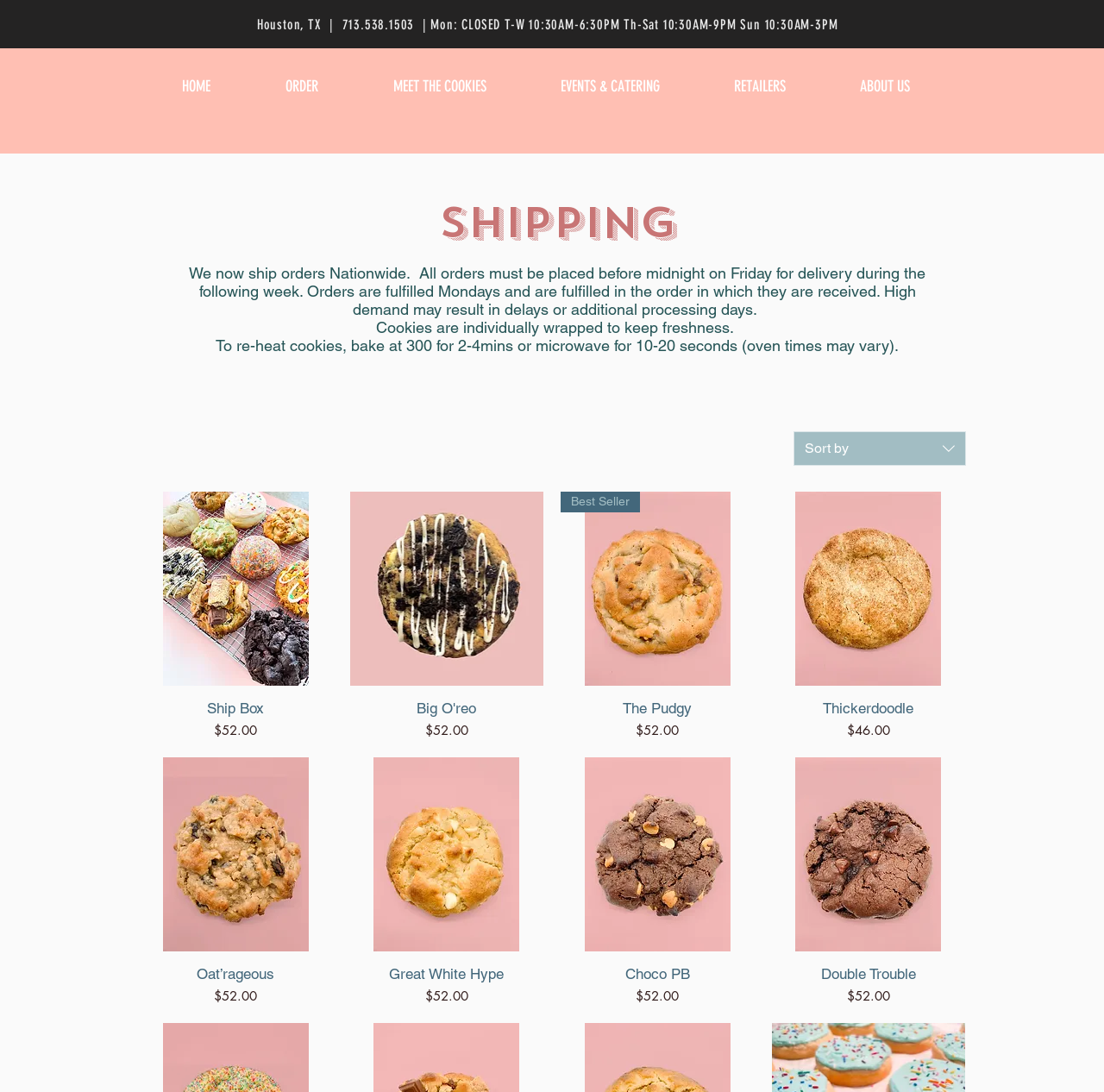By analyzing the image, answer the following question with a detailed response: What is the purpose of the listbox element on the page?

I inferred the purpose of the listbox element by looking at its contents, which include links to different types of cookies and a 'Sort by' option. This suggests that the listbox is used to sort and filter the cookies.